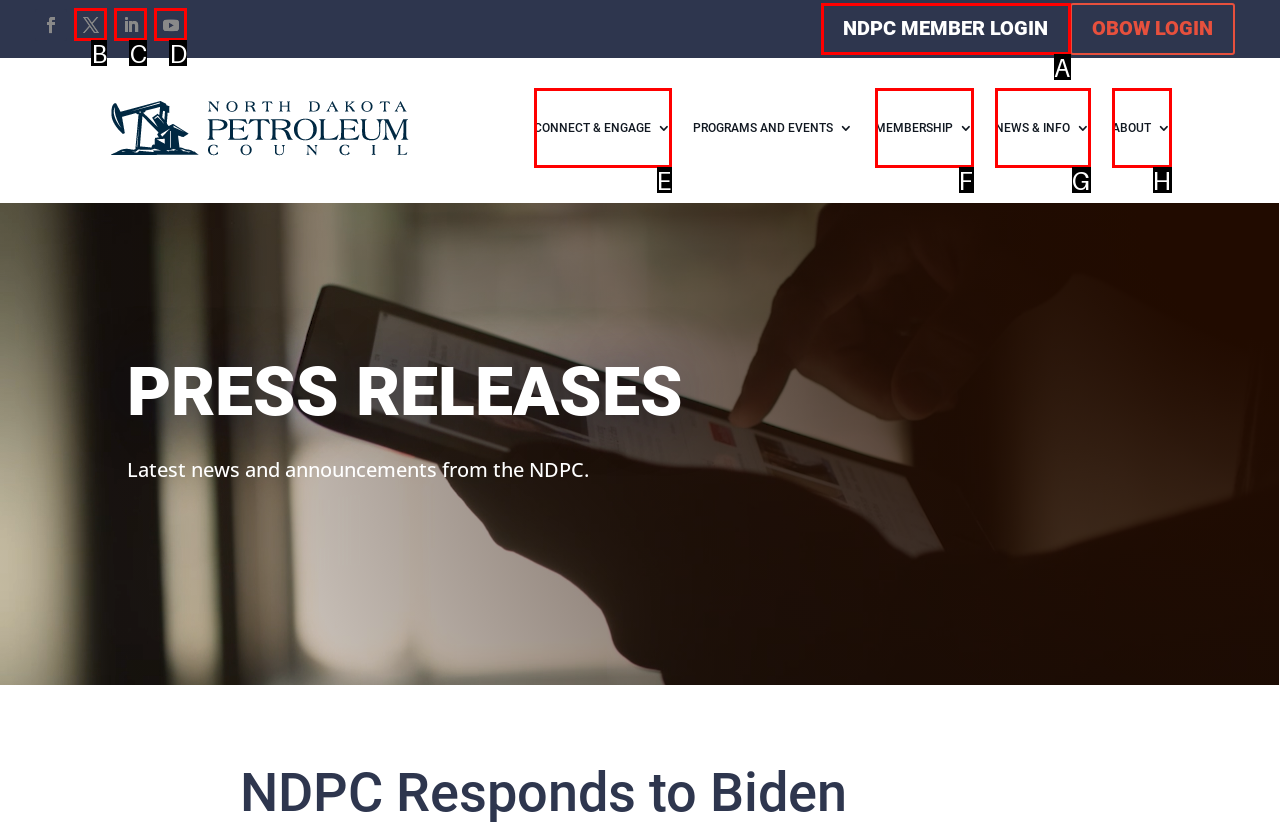Identify the HTML element that corresponds to the following description: Follow Provide the letter of the best matching option.

D